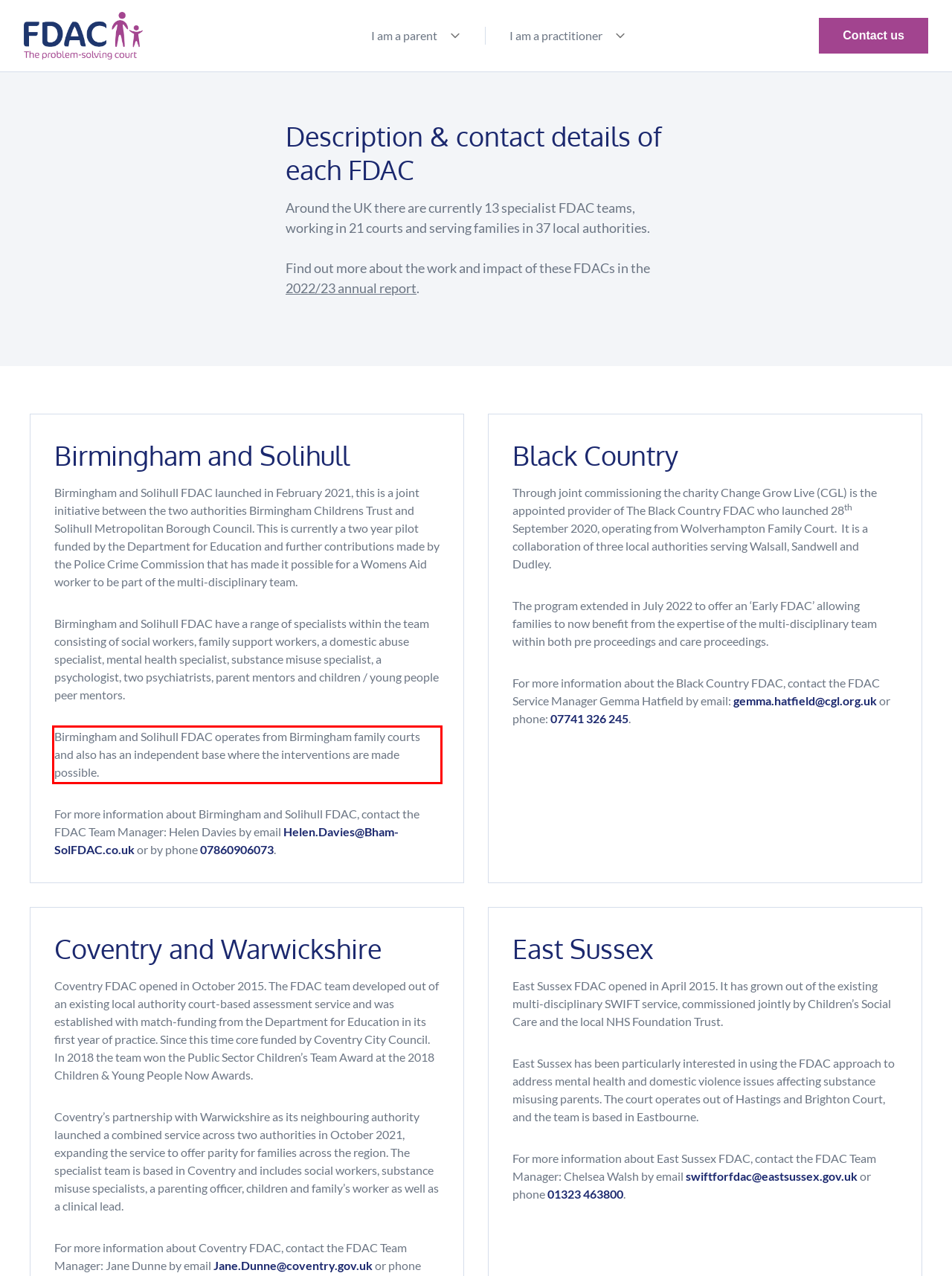From the given screenshot of a webpage, identify the red bounding box and extract the text content within it.

Birmingham and Solihull FDAC operates from Birmingham family courts and also has an independent base where the interventions are made possible.